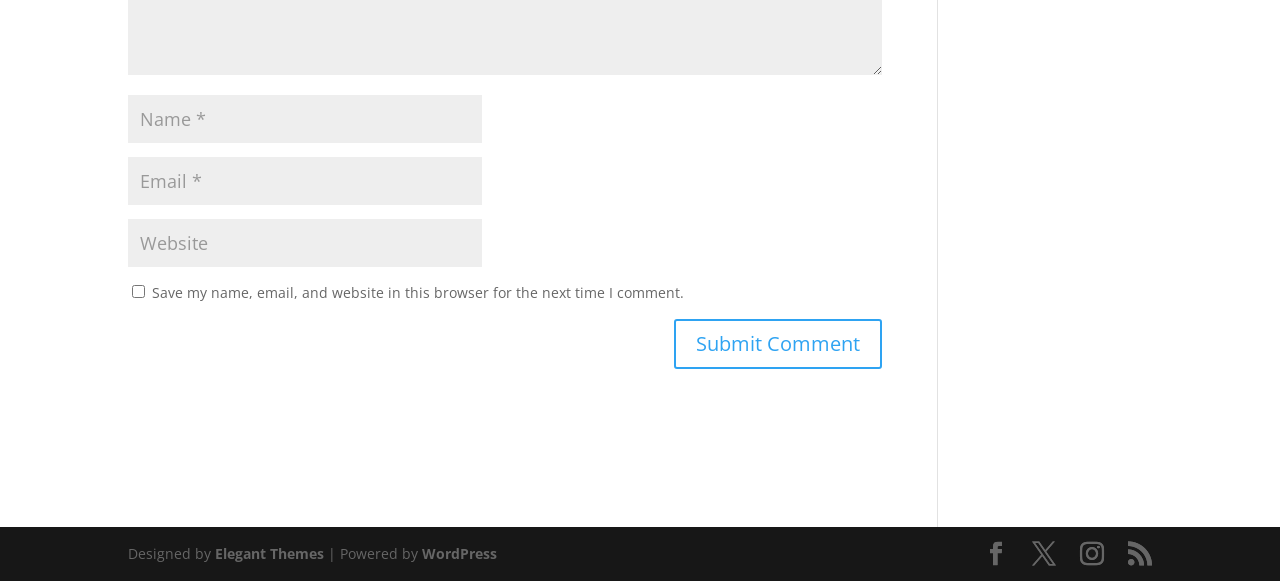Pinpoint the bounding box coordinates for the area that should be clicked to perform the following instruction: "Check the save comment option".

[0.103, 0.491, 0.113, 0.514]